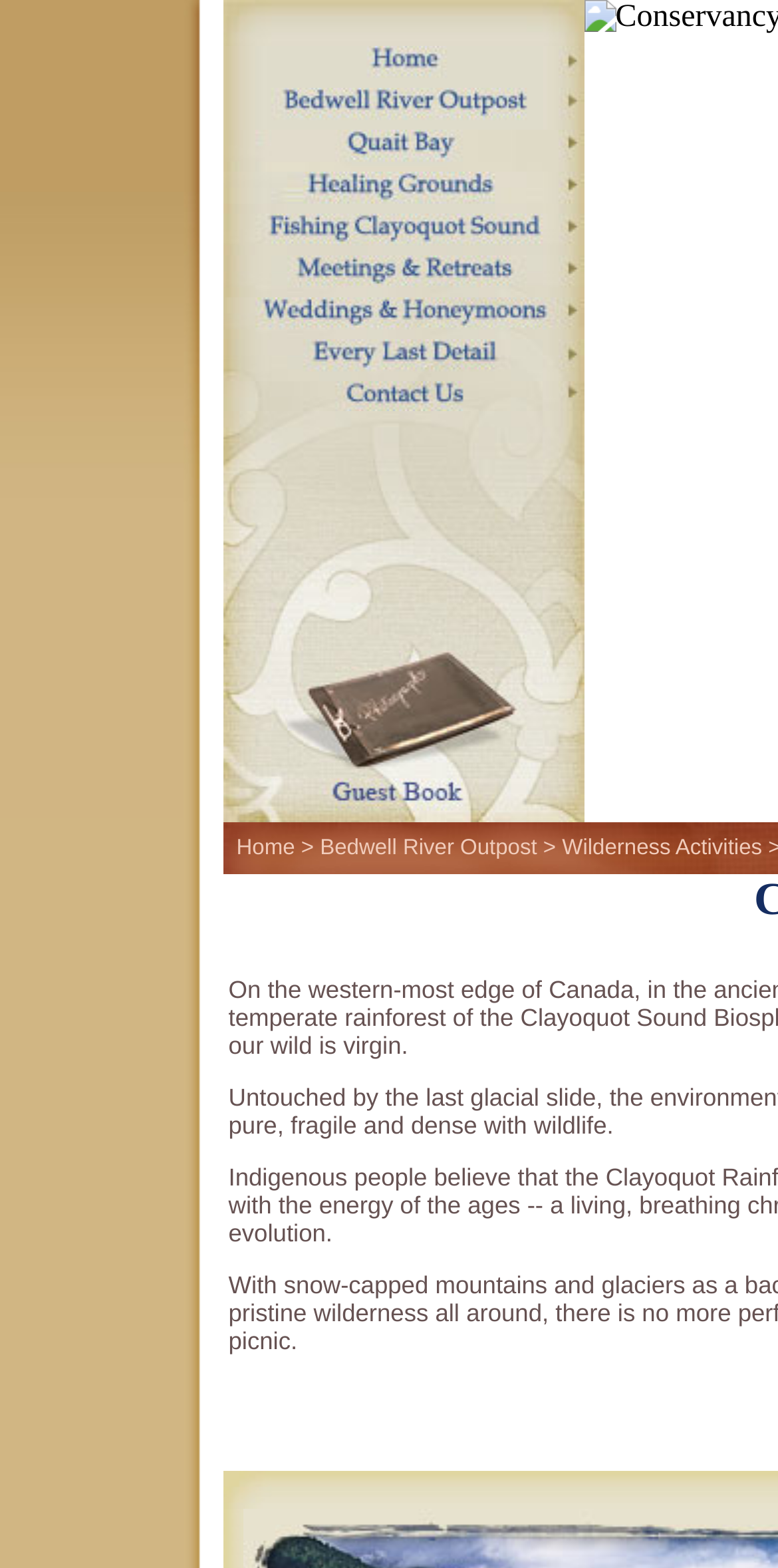Can you find the bounding box coordinates for the element that needs to be clicked to execute this instruction: "Explore Wilderness Activities"? The coordinates should be given as four float numbers between 0 and 1, i.e., [left, top, right, bottom].

[0.722, 0.533, 0.98, 0.549]